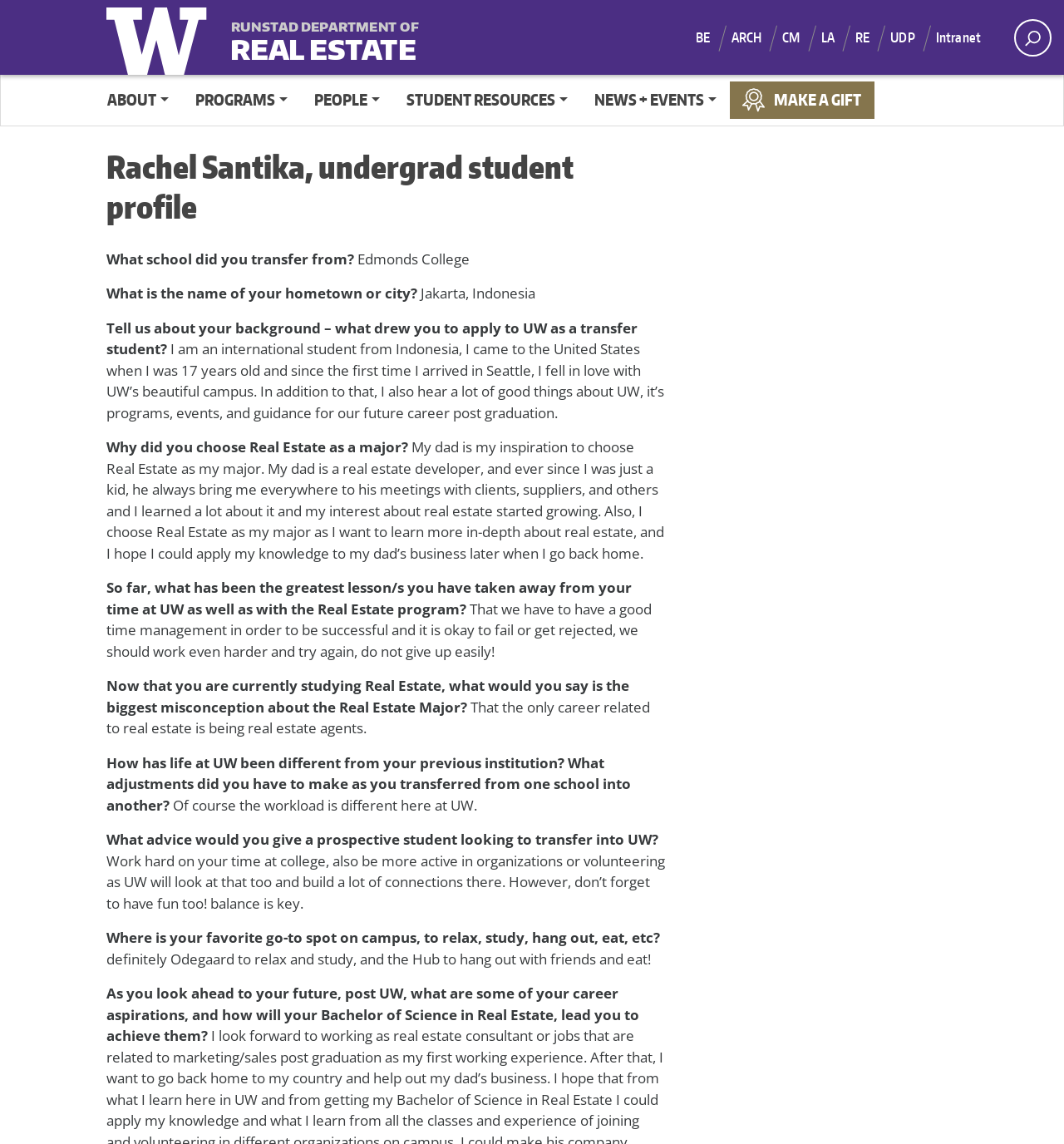Locate the bounding box coordinates of the segment that needs to be clicked to meet this instruction: "Make a gift".

[0.715, 0.071, 0.822, 0.104]